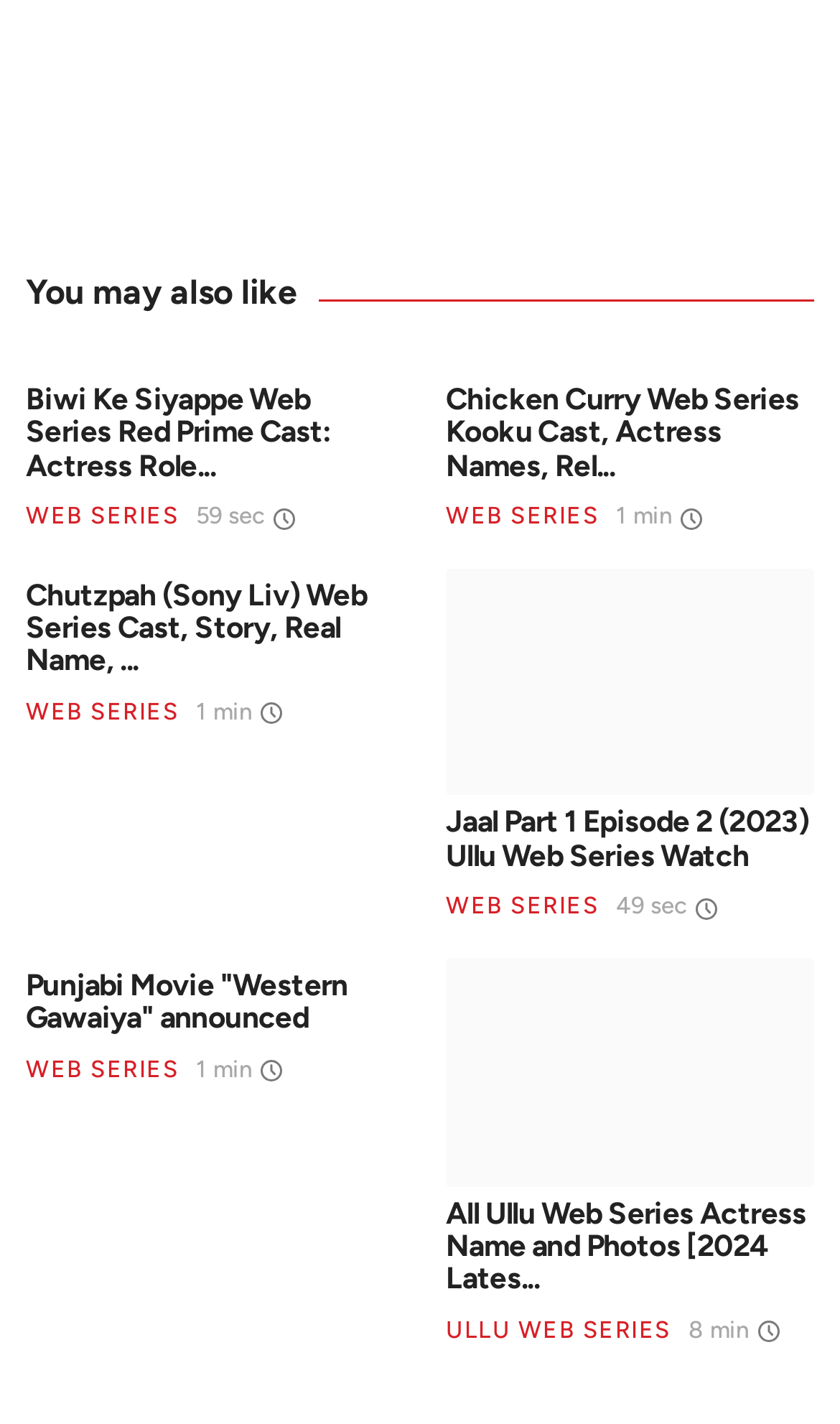Give a concise answer using one word or a phrase to the following question:
How many minutes is the longest web series?

8 min